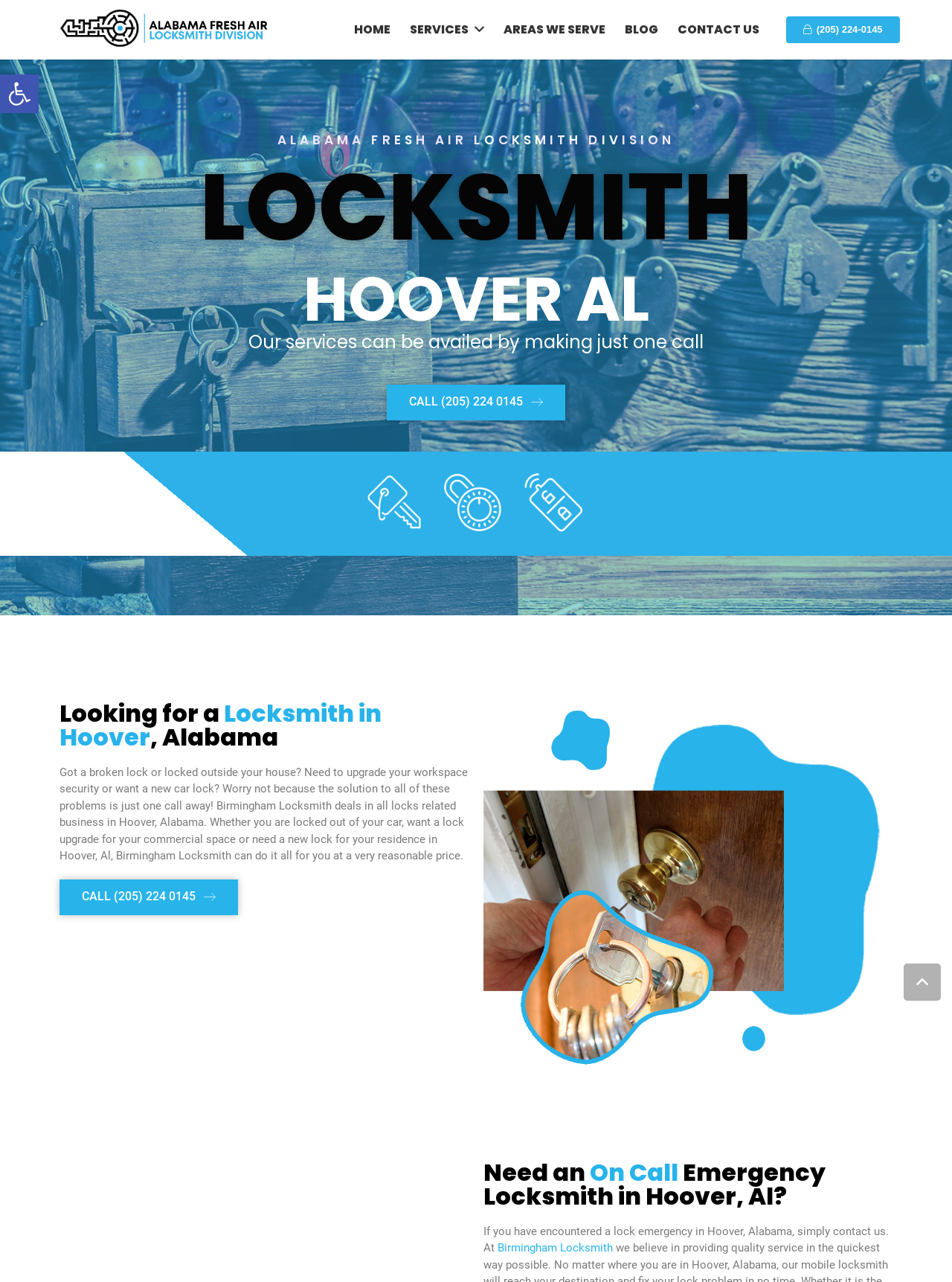Detail the various sections and features present on the webpage.

This webpage is about a locksmith service in Hoover, Alabama. At the top, there is a toolbar with an accessibility button on the left side, accompanied by a small image. Below the toolbar, there is a logo of "Alabama Fresh Air Locksmith Division" on the left side, which is also a link.

The main navigation menu is located at the top center, consisting of five links: "HOME", "SERVICES", "AREAS WE SERVE", "BLOG", and "CONTACT US". On the right side of the navigation menu, there is a phone number link with a phone icon.

Below the navigation menu, there is a large heading that reads "ALABAMA FRESH AIR LOCKSMITH DIVISION". Following this heading, there is another heading that provides background information about the locksmith service in Hoover, Alabama.

The main content of the webpage is divided into two sections. On the left side, there is a section with a heading that asks if you are looking for a locksmith in Hoover, Alabama. Below this heading, there is a paragraph of text that describes the services offered by Birmingham Locksmith, including lock repair, upgrade, and installation for residential, commercial, and automobile purposes. There is also a call-to-action link to call the locksmith service.

On the right side, there is an image of a locksmith, and below it, there is a section with a heading that asks if you need an on-call emergency locksmith in Hoover, Alabama. This section has a paragraph of text that encourages users to contact the locksmith service in case of a lock emergency. There is also a link to Birmingham Locksmith.

At the bottom right corner of the webpage, there is a small icon with a link.